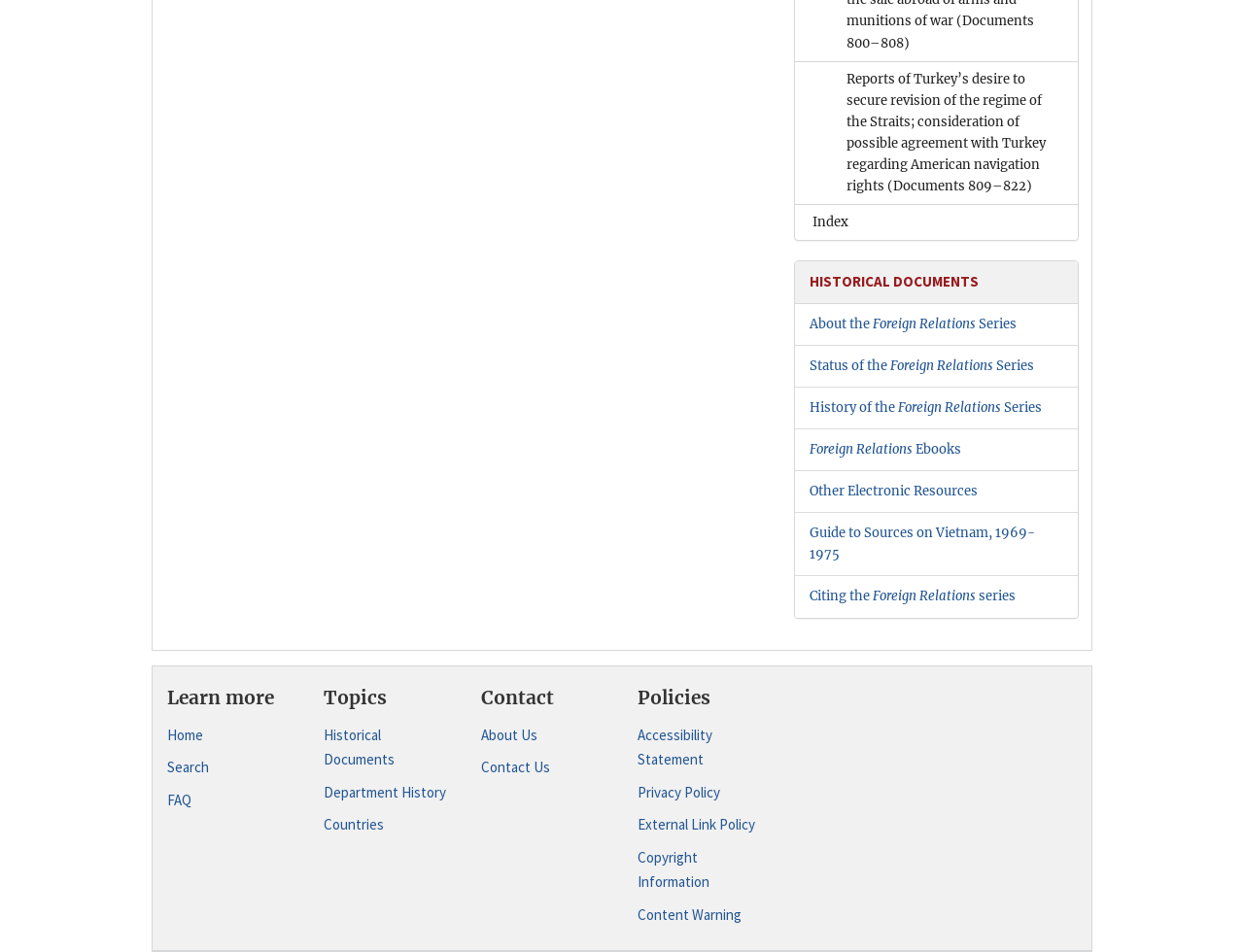Identify the bounding box coordinates for the UI element described as follows: About Us. Use the format (top-left x, top-left y, bottom-right x, bottom-right y) and ensure all values are floating point numbers between 0 and 1.

[0.386, 0.759, 0.489, 0.785]